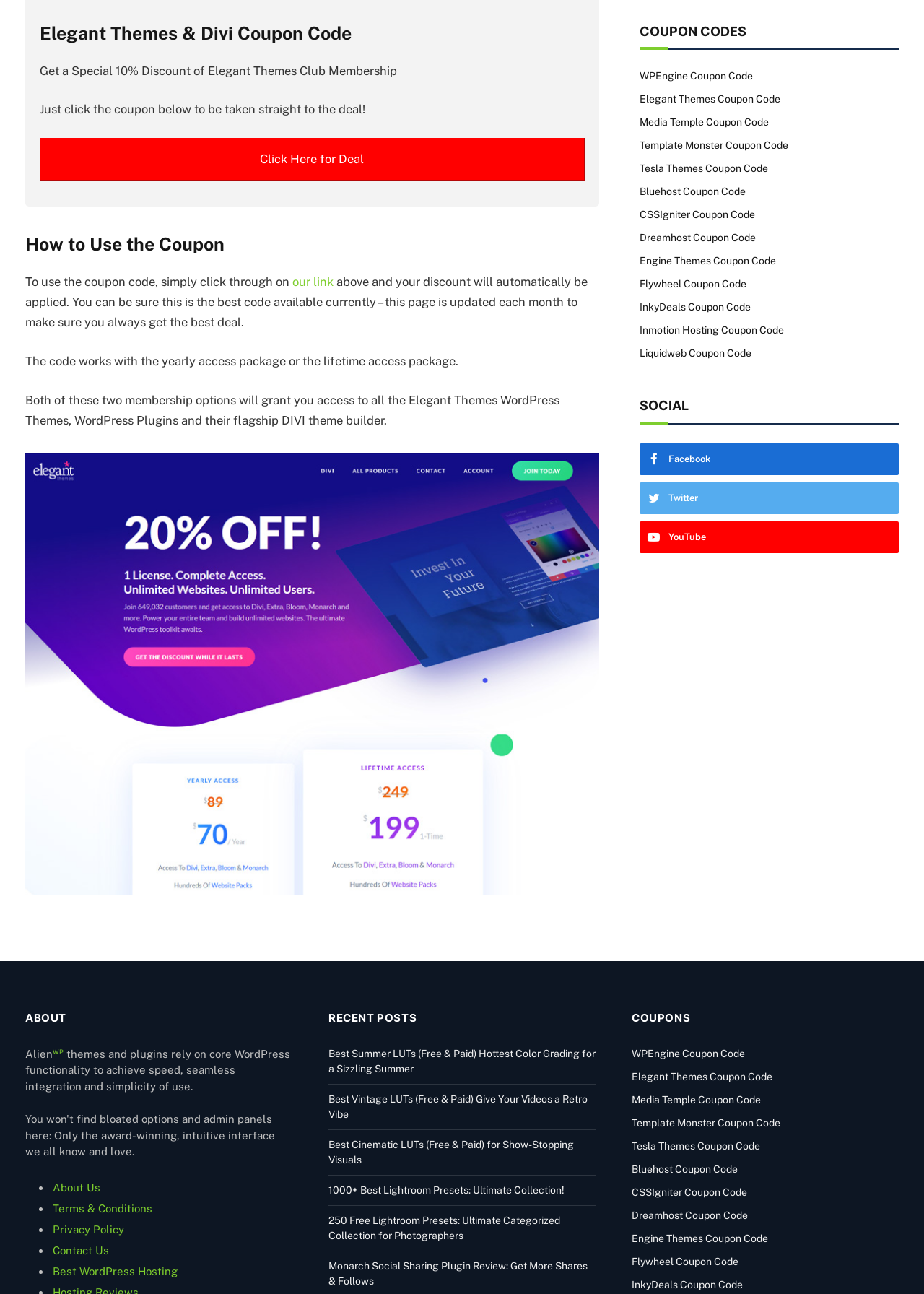What is the topic of the first recent post listed on the webpage?
Using the screenshot, give a one-word or short phrase answer.

Summer LUTs